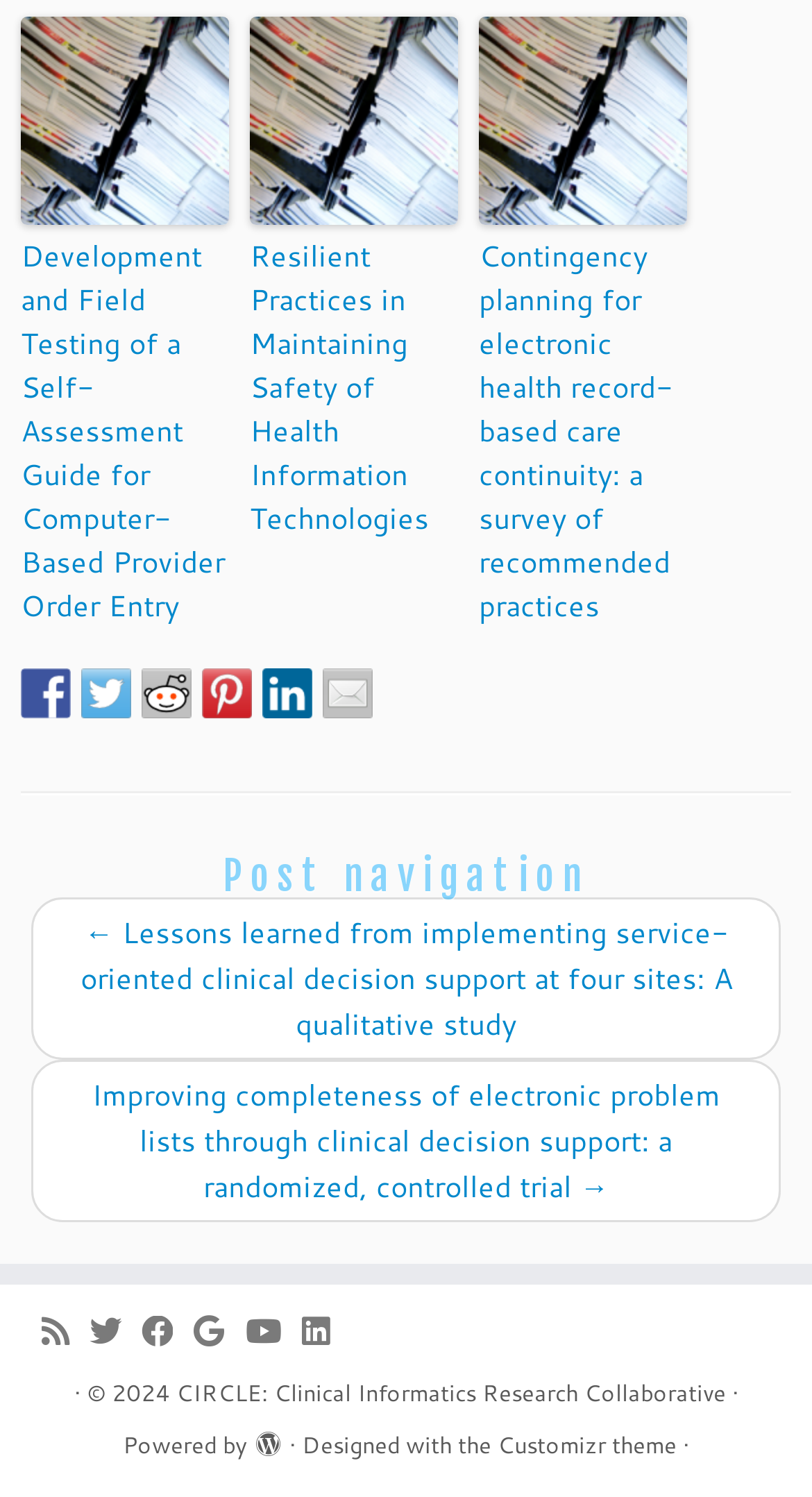What is the name of the research collaborative mentioned on the webpage?
Please respond to the question with a detailed and well-explained answer.

The link 'CIRCLE: Clinical Informatics Research Collaborative' suggests that CIRCLE is a research collaborative focused on clinical informatics.